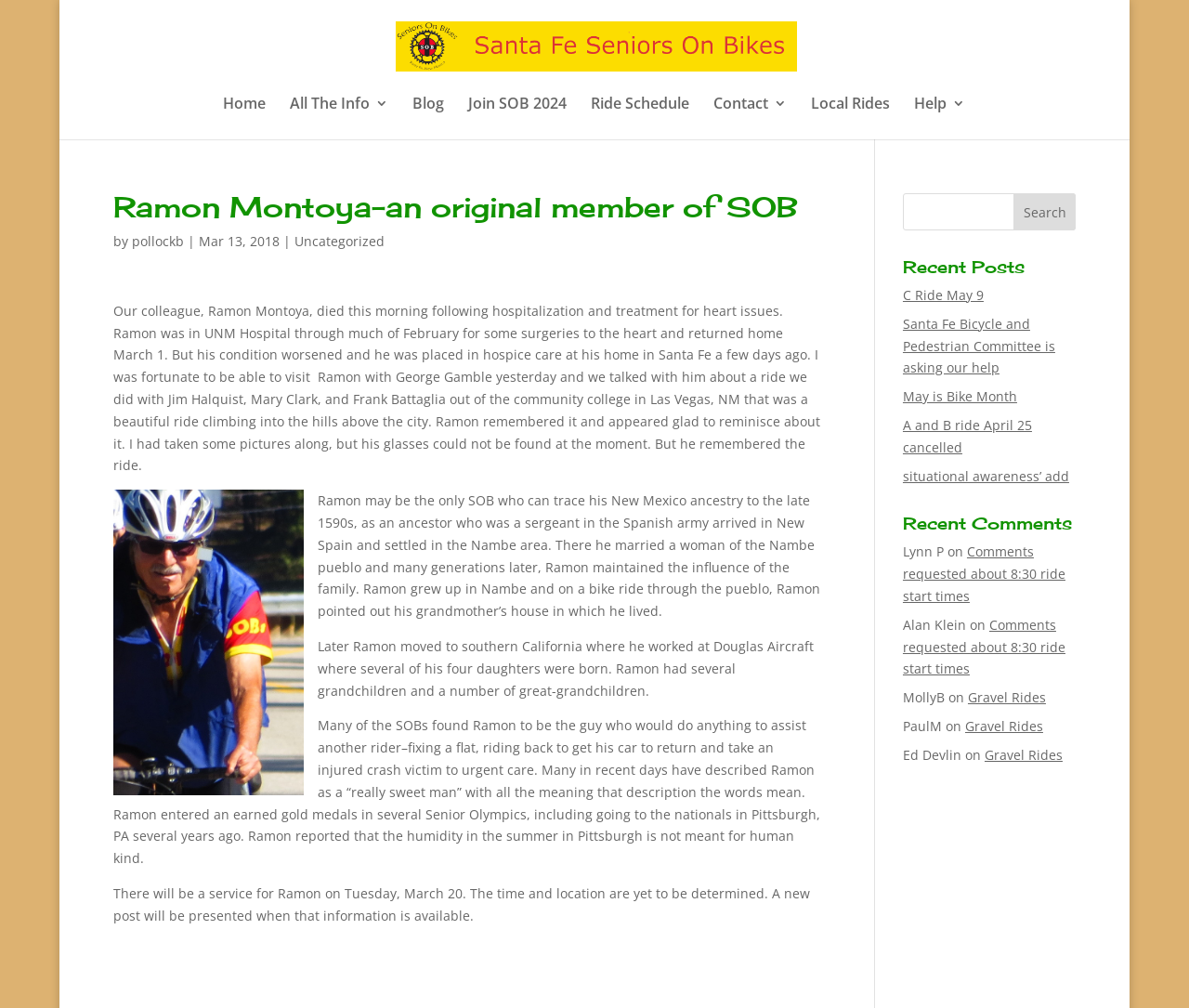What is the date of the service for Ramon Montoya?
Based on the image, give a concise answer in the form of a single word or short phrase.

Tuesday, March 20